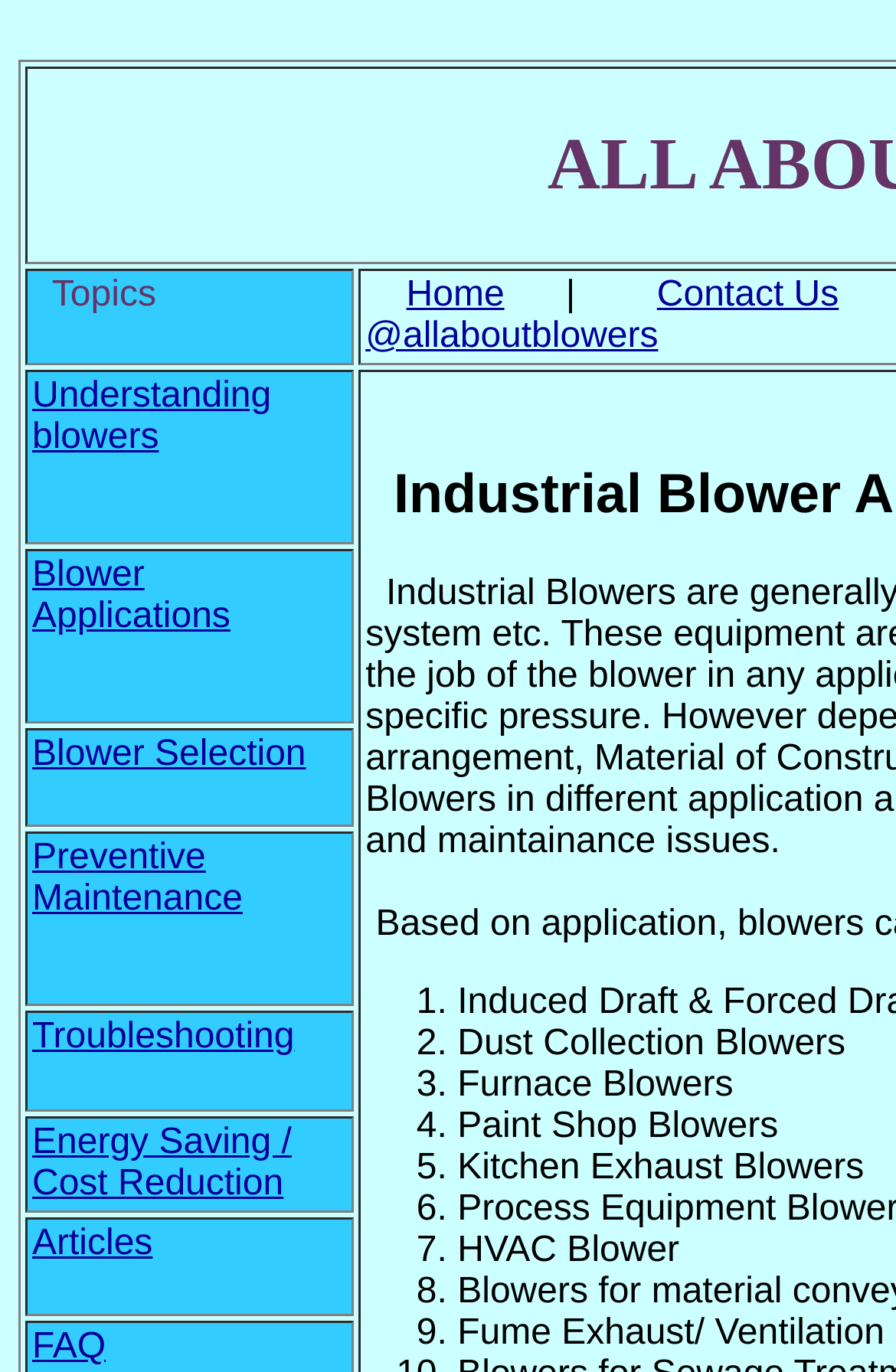Examine the image and give a thorough answer to the following question:
What is the last link listed under 'Blower Applications'?

I examined the gridcell element with the text 'Blower Applications' and found that the last link listed underneath it is 'FAQ'.